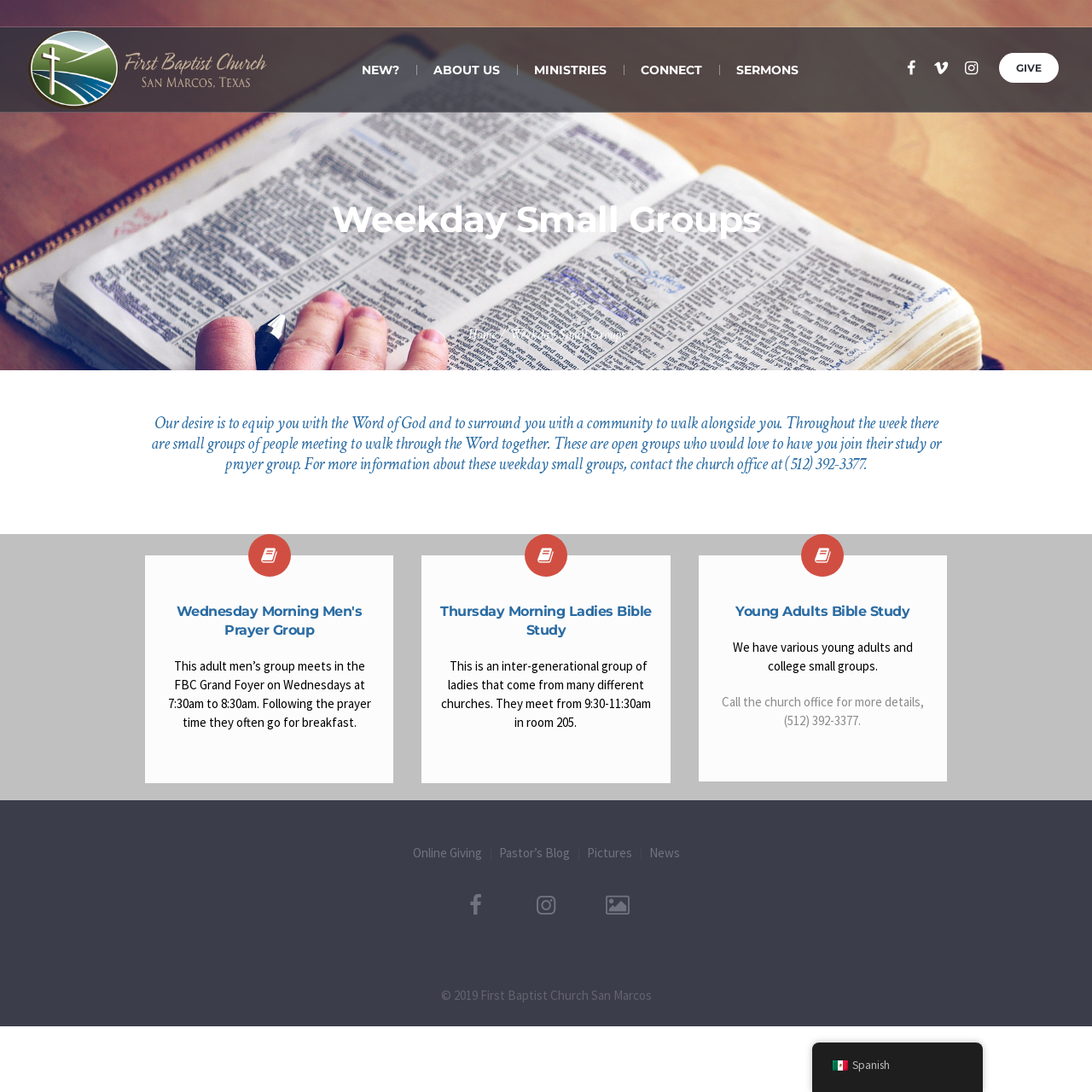Provide the bounding box coordinates of the area you need to click to execute the following instruction: "Contact the European Commission".

None